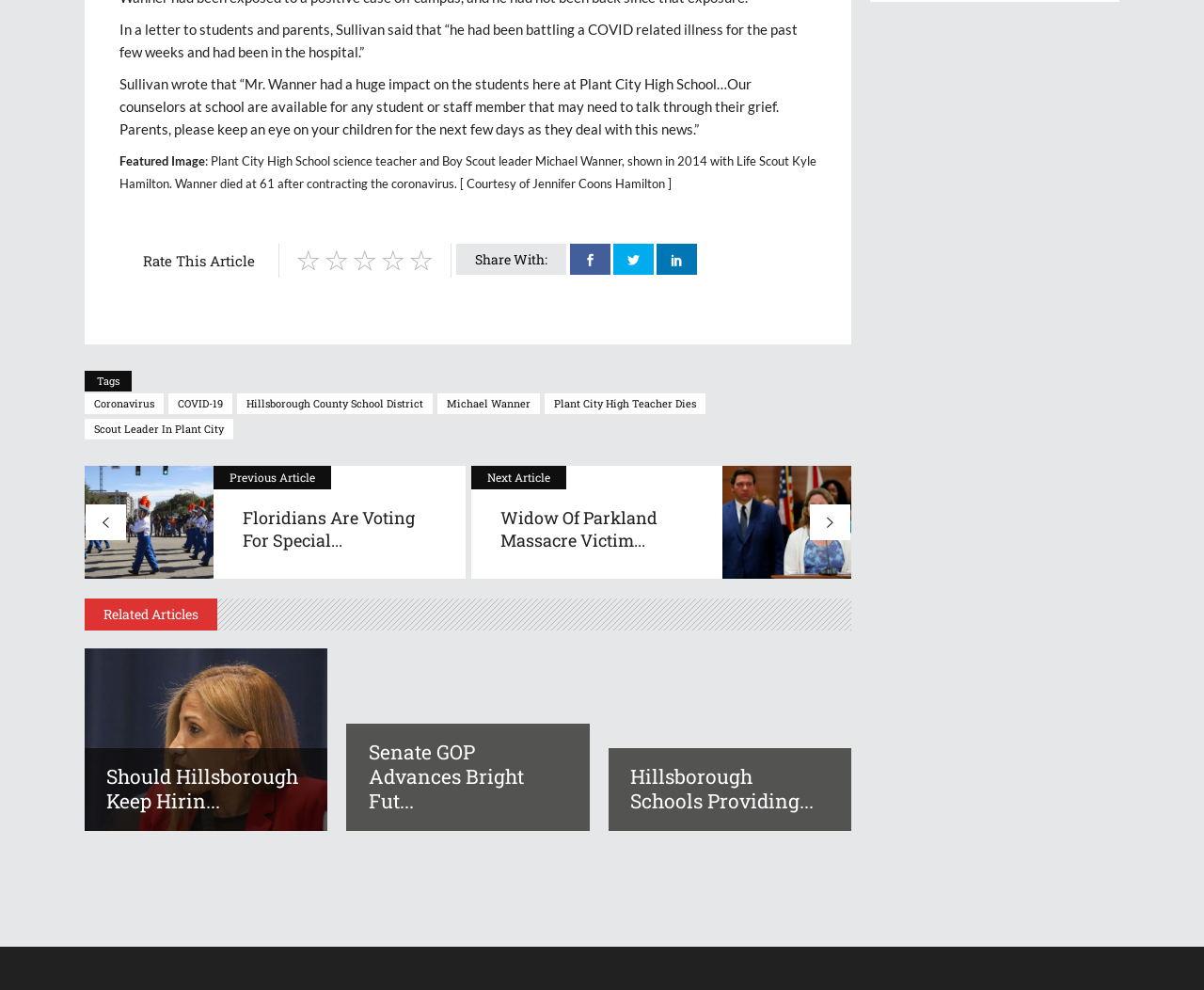Please identify the coordinates of the bounding box for the clickable region that will accomplish this instruction: "Enter first name".

None